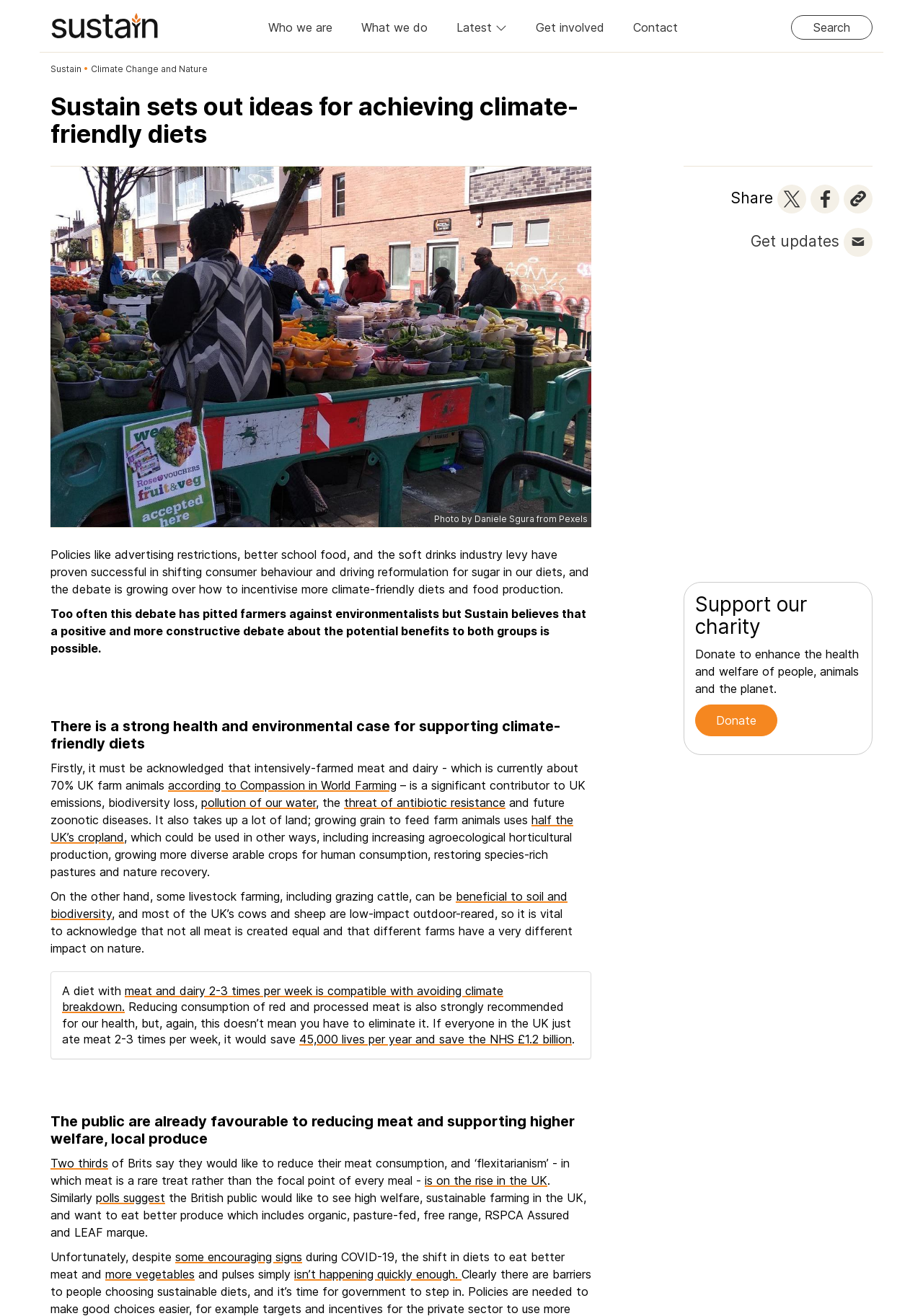Please find the top heading of the webpage and generate its text.

Sustain sets out ideas for achieving climate-friendly diets